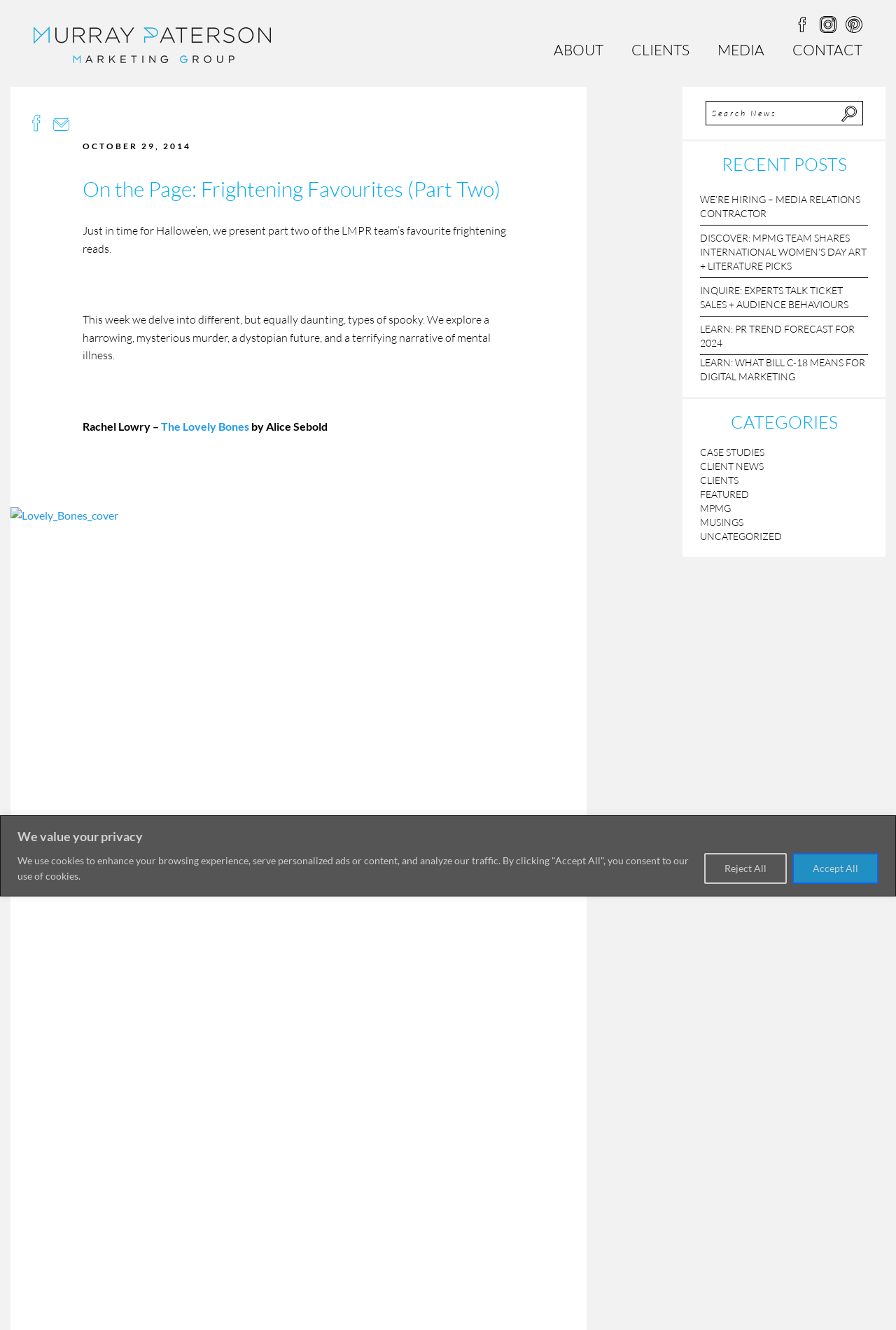Please specify the bounding box coordinates of the element that should be clicked to execute the given instruction: 'Click the 'About' menu item'. Ensure the coordinates are four float numbers between 0 and 1, expressed as [left, top, right, bottom].

[0.602, 0.026, 0.689, 0.049]